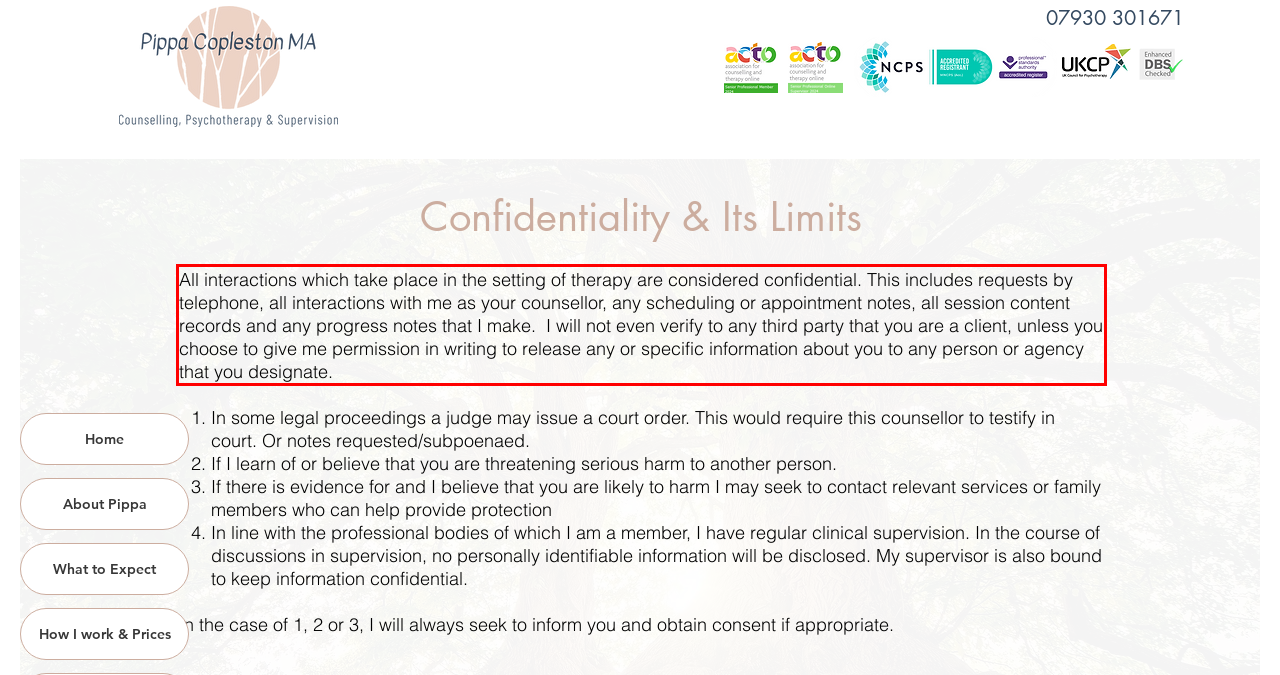Please perform OCR on the text content within the red bounding box that is highlighted in the provided webpage screenshot.

All interactions which take place in the setting of therapy are considered confidential. This includes requests by telephone, all interactions with me as your counsellor, any scheduling or appointment notes, all session content records and any progress notes that I make. I will not even verify to any third party that you are a client, unless you choose to give me permission in writing to release any or specific information about you to any person or agency that you designate.